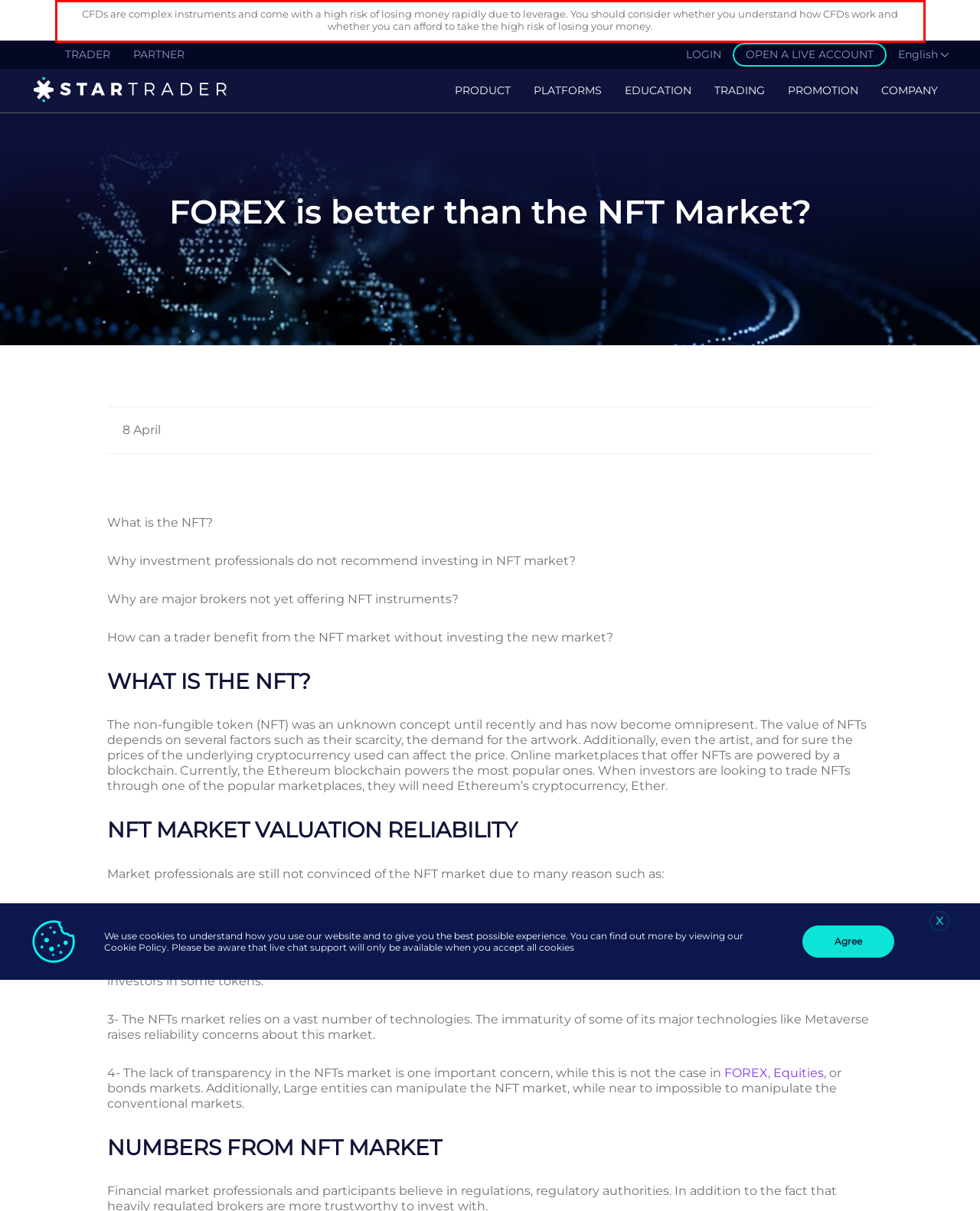You are provided with a screenshot of a webpage featuring a red rectangle bounding box. Extract the text content within this red bounding box using OCR.

CFDs are complex instruments and come with a high risk of losing money rapidly due to leverage. You should consider whether you understand how CFDs work and whether you can afford to take the high risk of losing your money.